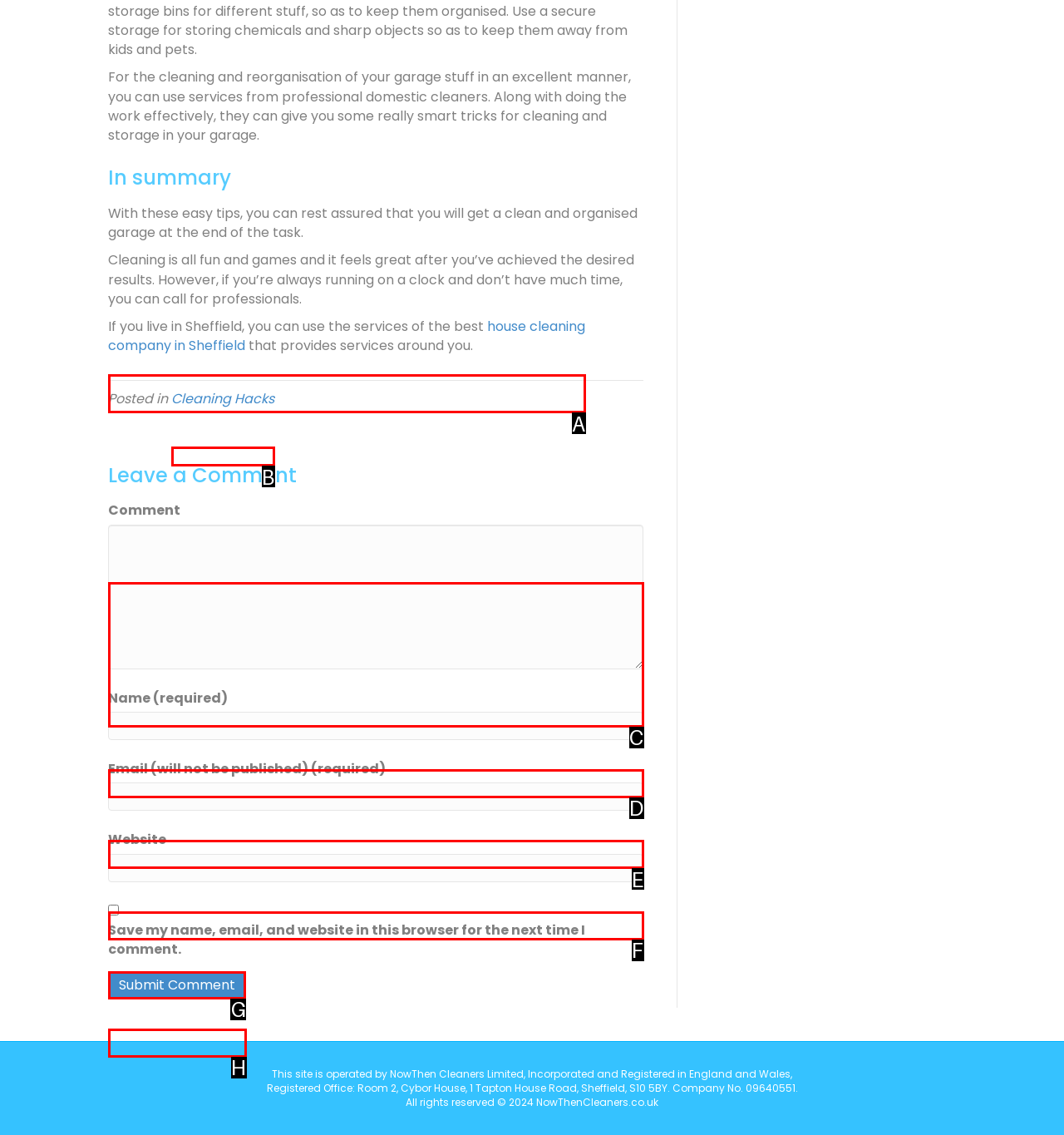Determine which HTML element I should select to execute the task: Submit your comment
Reply with the corresponding option's letter from the given choices directly.

G